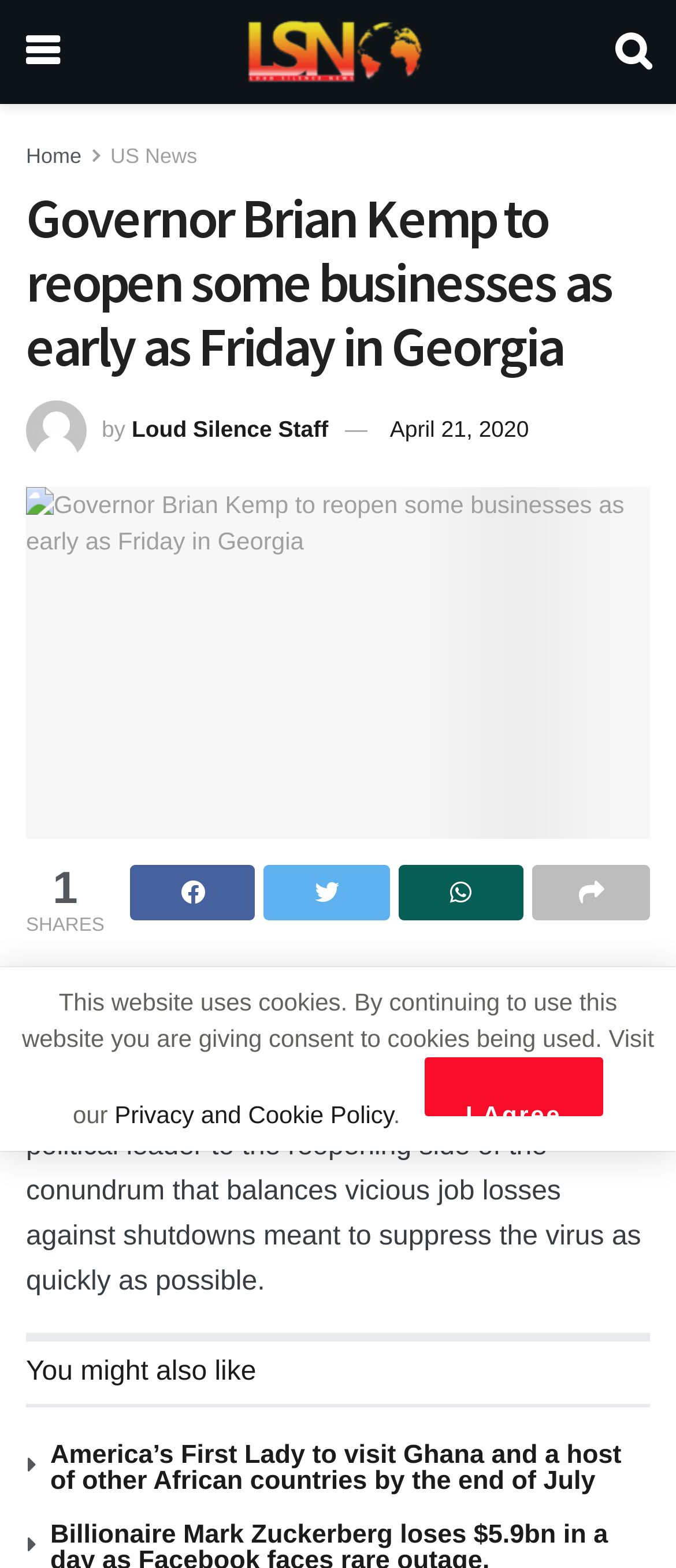Kindly respond to the following question with a single word or a brief phrase: 
What is the topic of the article?

Governor Brian Kemp to reopen some businesses